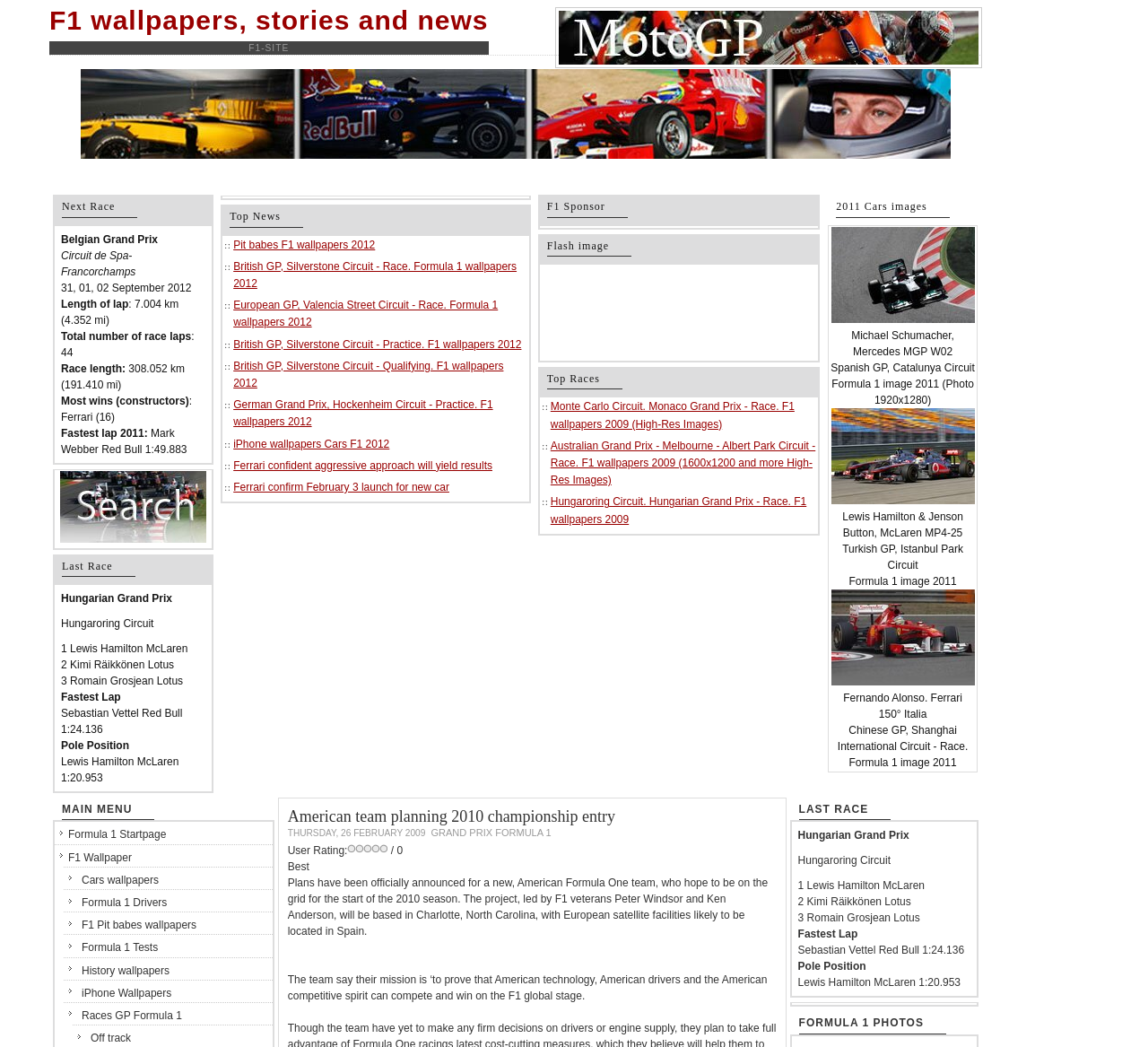Locate the bounding box coordinates of the clickable element to fulfill the following instruction: "View the 'Next Race' information". Provide the coordinates as four float numbers between 0 and 1 in the format [left, top, right, bottom].

[0.046, 0.186, 0.186, 0.208]